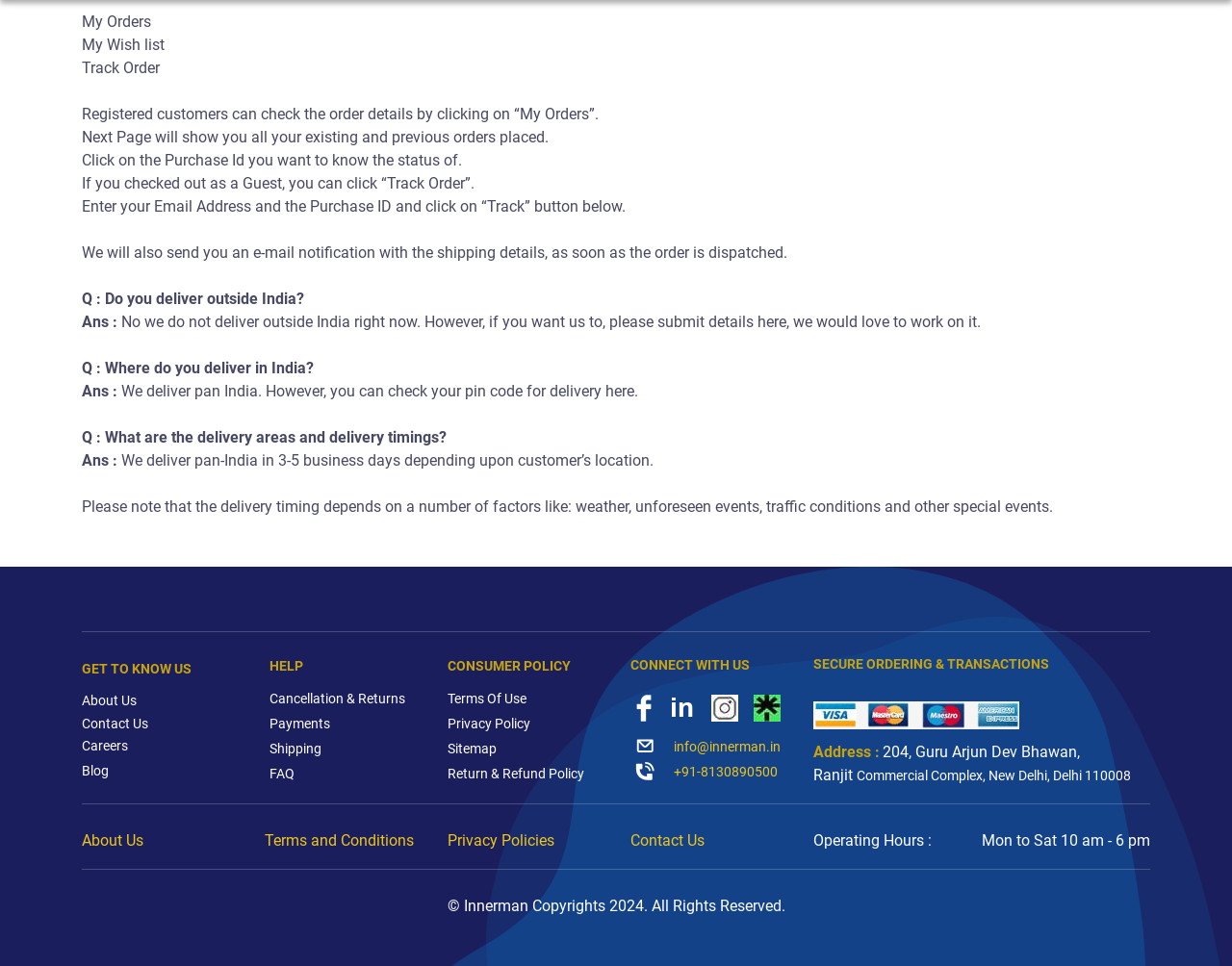Locate the bounding box coordinates of the element that should be clicked to execute the following instruction: "Click on 'Track Order'".

[0.066, 0.06, 0.13, 0.079]